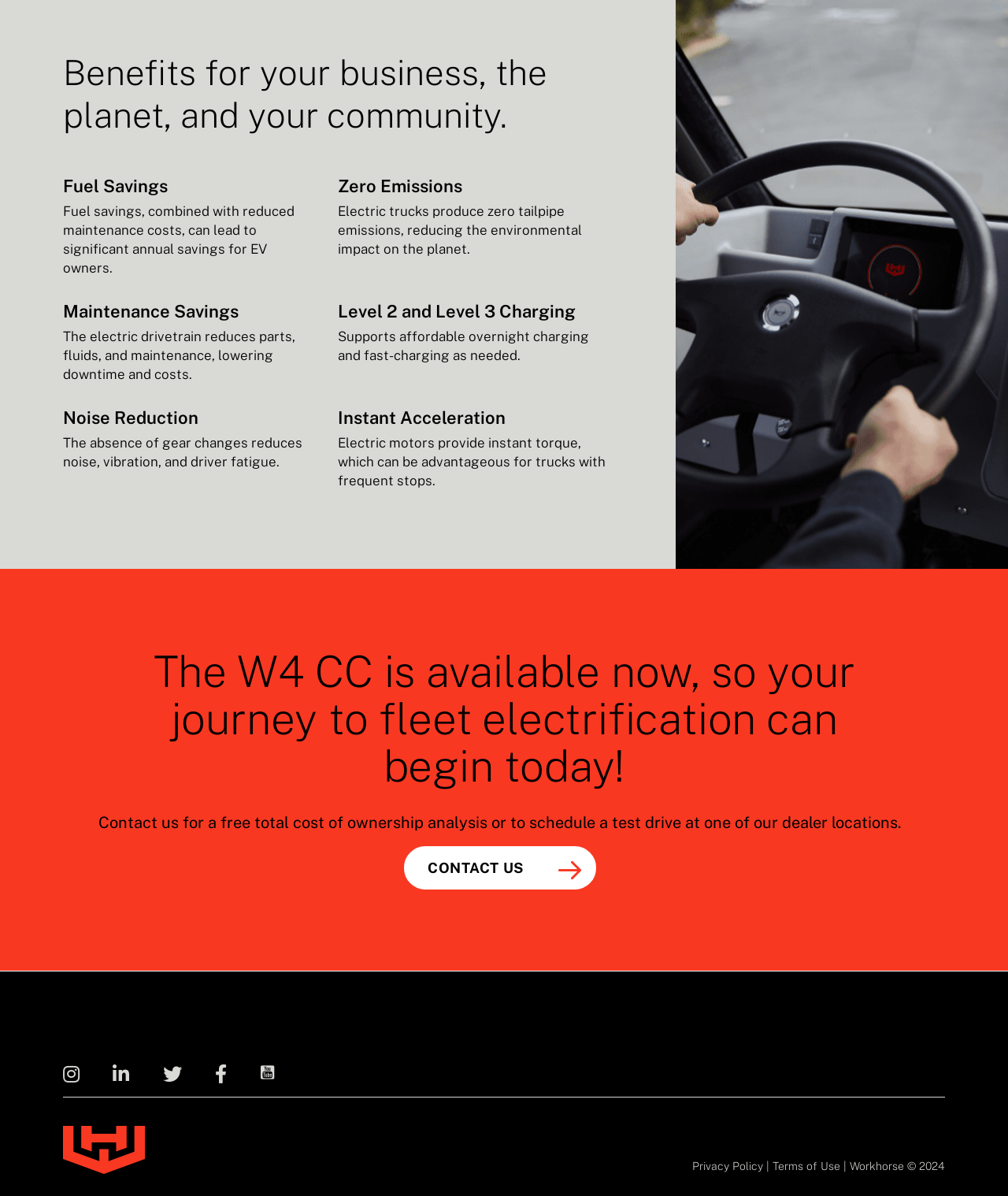Answer the question using only one word or a concise phrase: What are the benefits of electric trucks?

Fuel savings, zero emissions, etc.